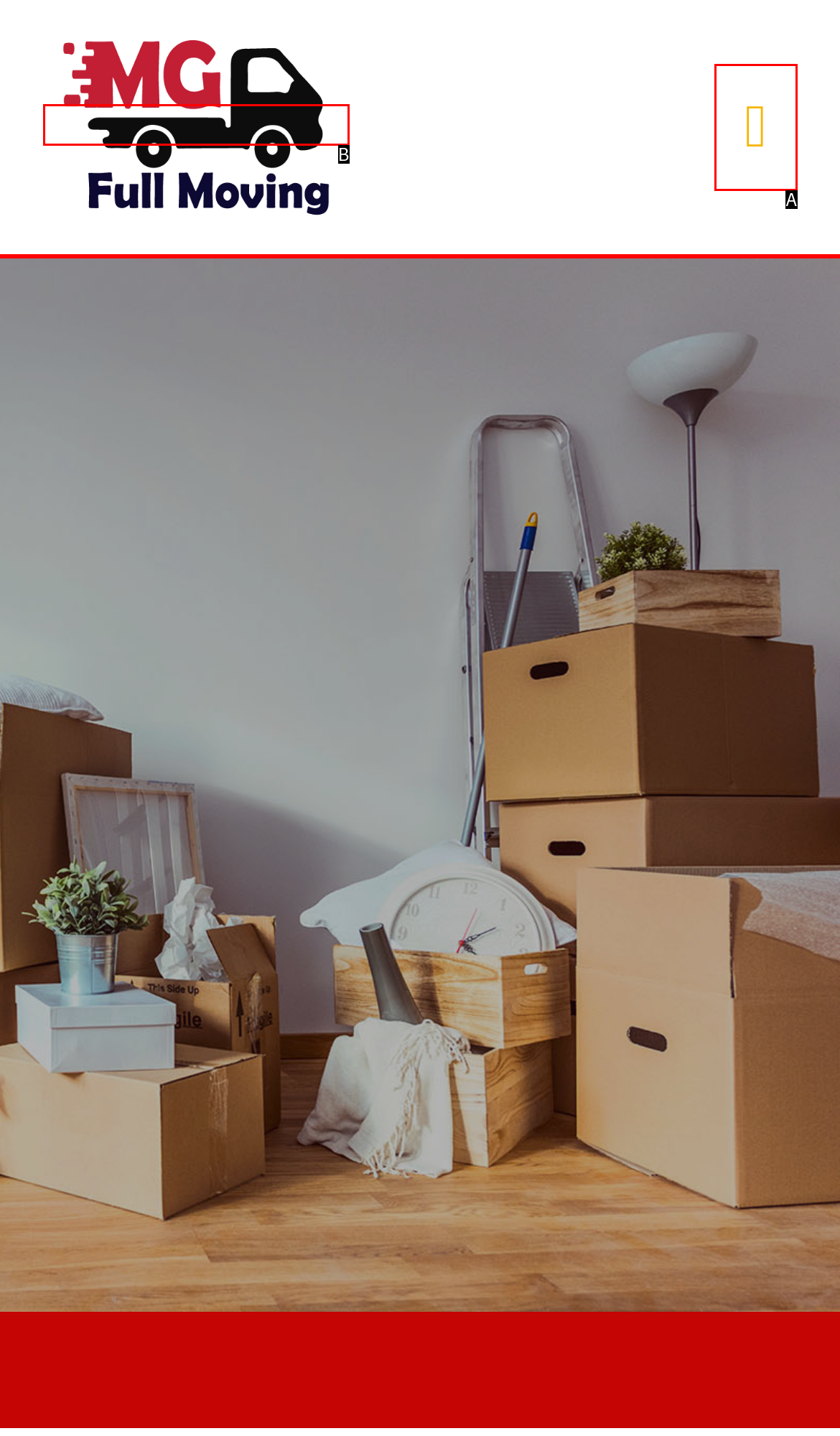Choose the option that best matches the element: alt="MG Full Moving"
Respond with the letter of the correct option.

B